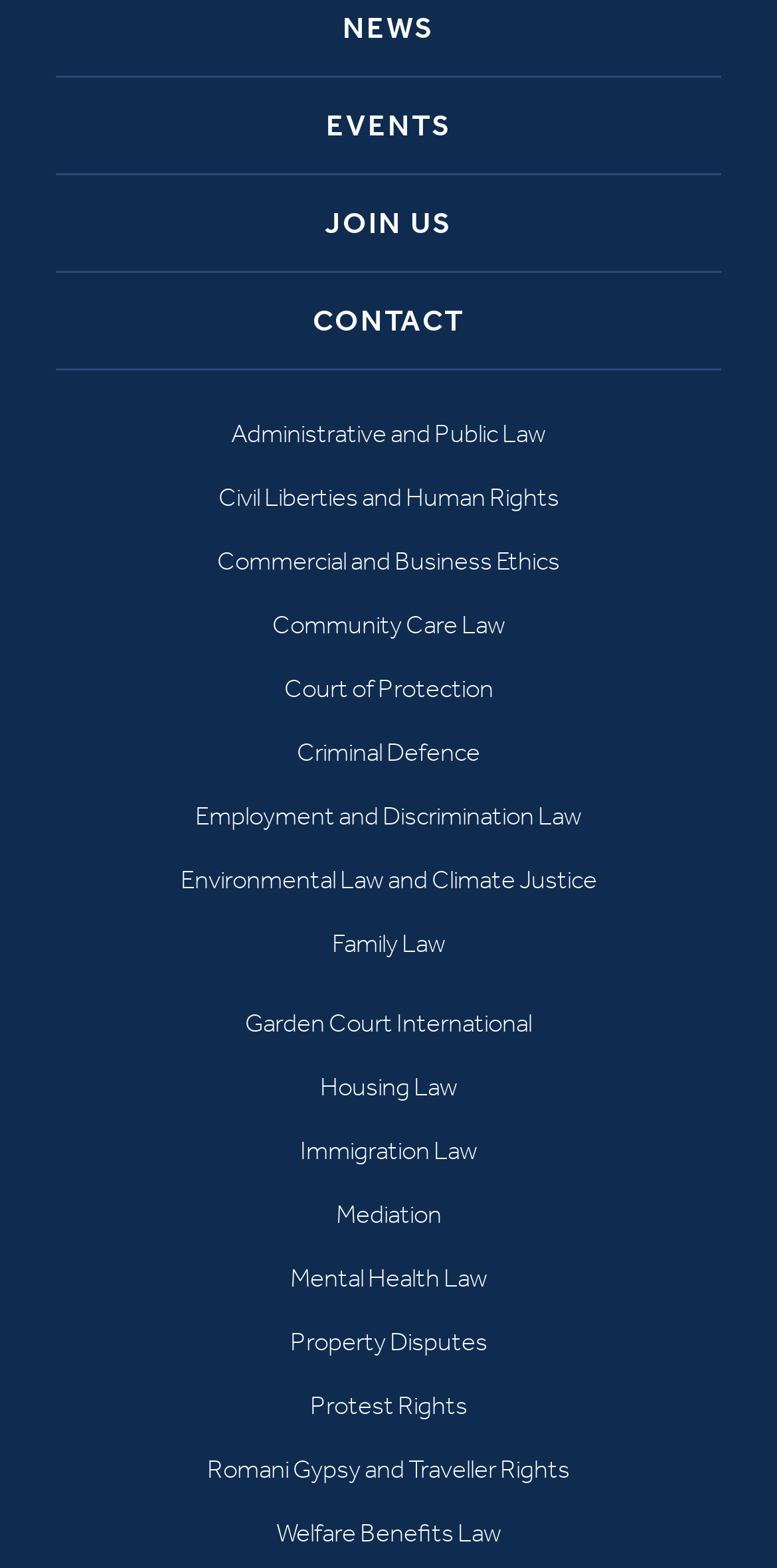Indicate the bounding box coordinates of the element that must be clicked to execute the instruction: "click NEWS". The coordinates should be given as four float numbers between 0 and 1, i.e., [left, top, right, bottom].

[0.441, 0.007, 0.559, 0.03]